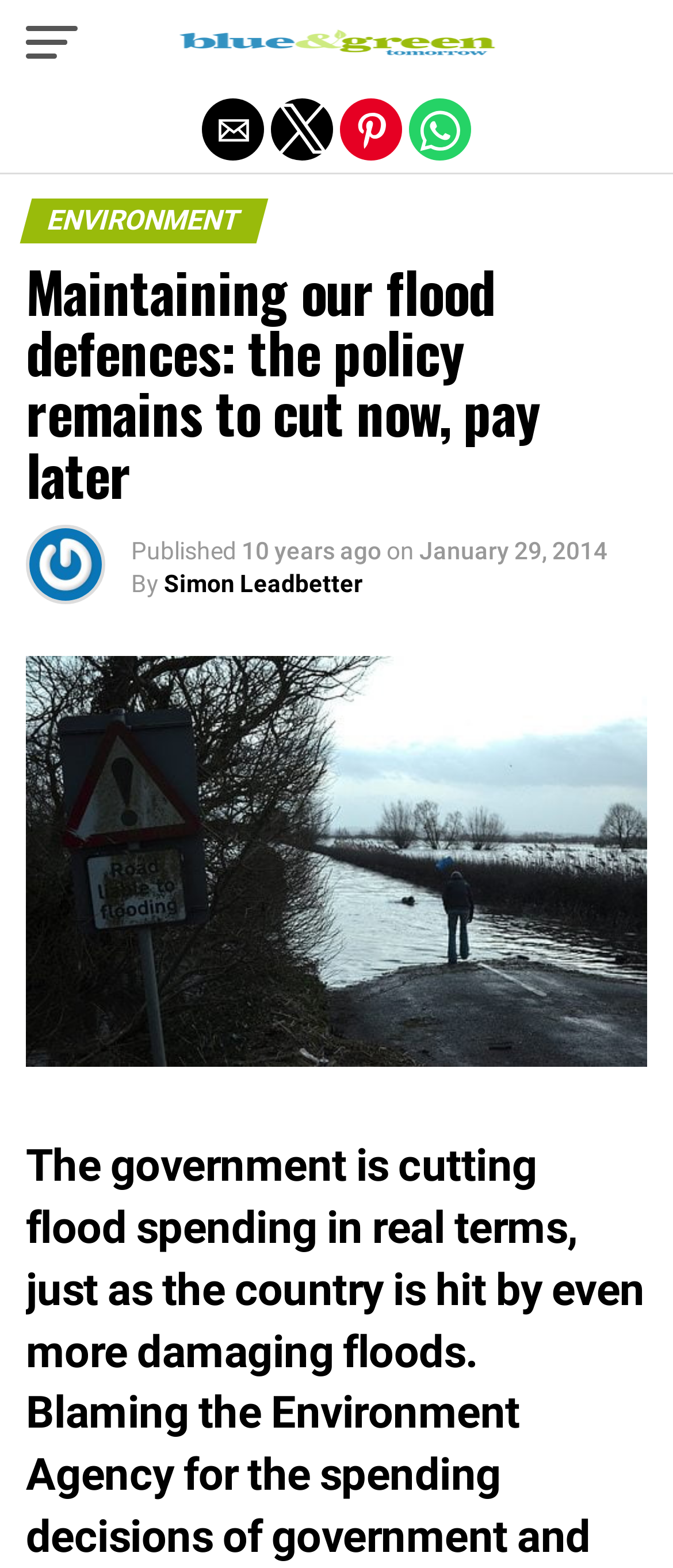Create a detailed narrative describing the layout and content of the webpage.

The webpage appears to be an article from the website "Blue and Green Tomorrow" with a focus on environmental issues. At the top left corner, there is a button and a link to the website's name, accompanied by an image of the website's logo. Below this, there are four buttons for sharing the article via email, Twitter, Pinterest, and WhatsApp.

The main content of the article is headed by a large header that reads "ENVIRONMENT" and a subheading that states "Maintaining our flood defences: the policy remains to cut now, pay later". There is an image to the right of the subheading, which takes up about one-fifth of the page's width.

Below the image, there is a section that displays the article's publication information, including the text "Published 10 years ago" and a timestamp of "January 29, 2014". The author's name, "Simon Leadbetter", is also mentioned in this section.

The article's main text is not explicitly described in the accessibility tree, but it likely occupies the majority of the page's content area. At the very top of the page, there is a link to exit the mobile version of the website, which spans the full width of the page.